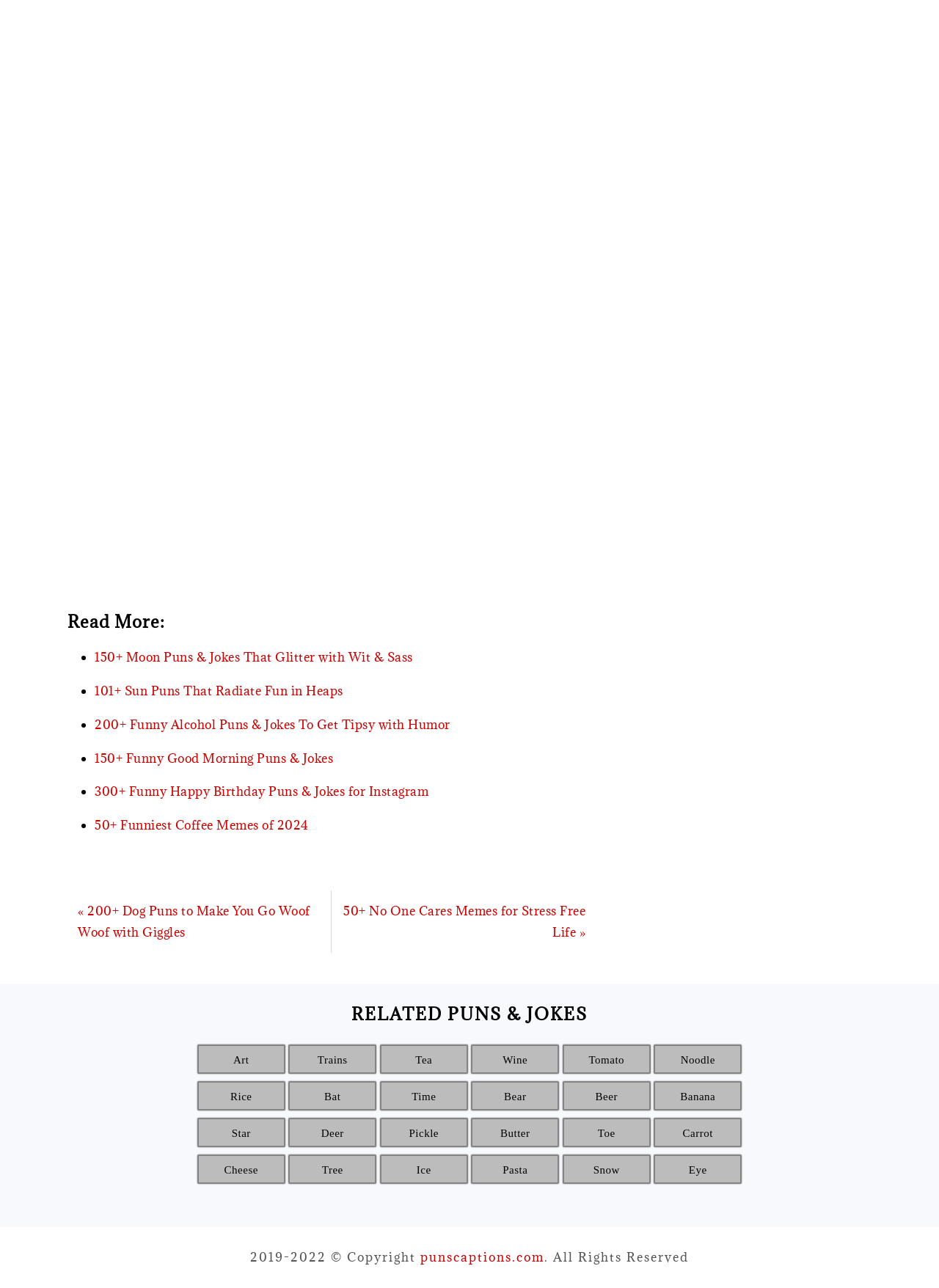Please provide the bounding box coordinates for the element that needs to be clicked to perform the following instruction: "Click on 'Previous Post: « 200+ Dog Puns to Make You Go Woof Woof with Giggles'". The coordinates should be given as four float numbers between 0 and 1, i.e., [left, top, right, bottom].

[0.083, 0.701, 0.33, 0.73]